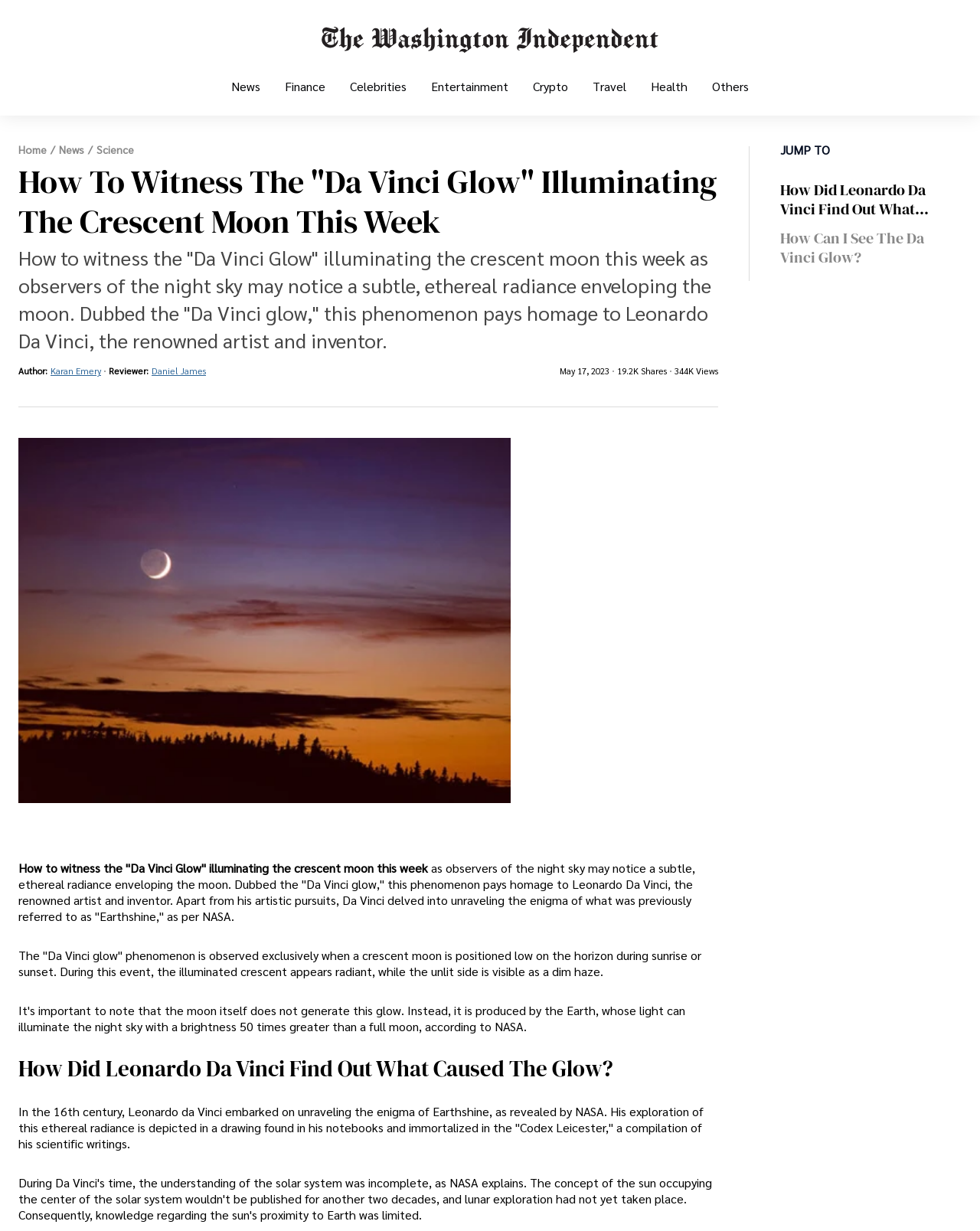Provide the bounding box coordinates of the HTML element this sentence describes: "parent_node: News". The bounding box coordinates consist of four float numbers between 0 and 1, i.e., [left, top, right, bottom].

[0.325, 0.02, 0.675, 0.047]